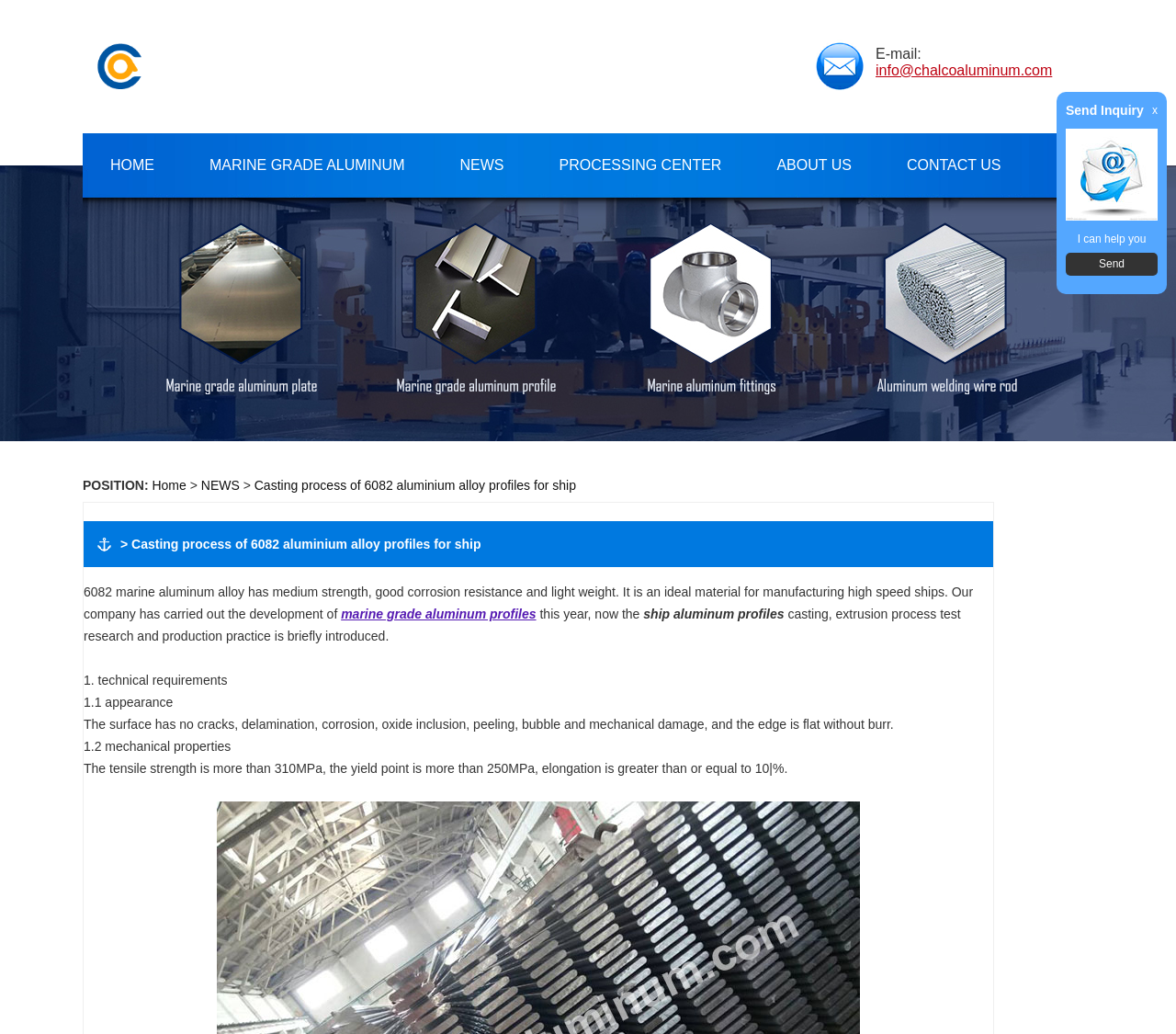Provide the bounding box coordinates for the area that should be clicked to complete the instruction: "Send an email to 'info@chalcoaluminum.com'".

[0.745, 0.06, 0.895, 0.076]